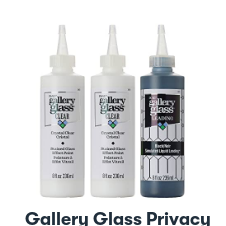Convey all the details present in the image.

The image features the "Gallery Glass Privacy Window" kit, which includes essential items for creating beautiful stained glass effects. The set is designed for DIY enthusiasts and artists, providing a user-friendly approach to stained glass artistry. This specific kit contains three bottles: two clear glass paints and one black liquid leading for defining the glass panes. Ideal for beginners, it simplifies the process of crafting realistic stained glass looks on windows or other glass surfaces. The product is part of a series that allows creativity while enhancing privacy through decorative glass patterns.